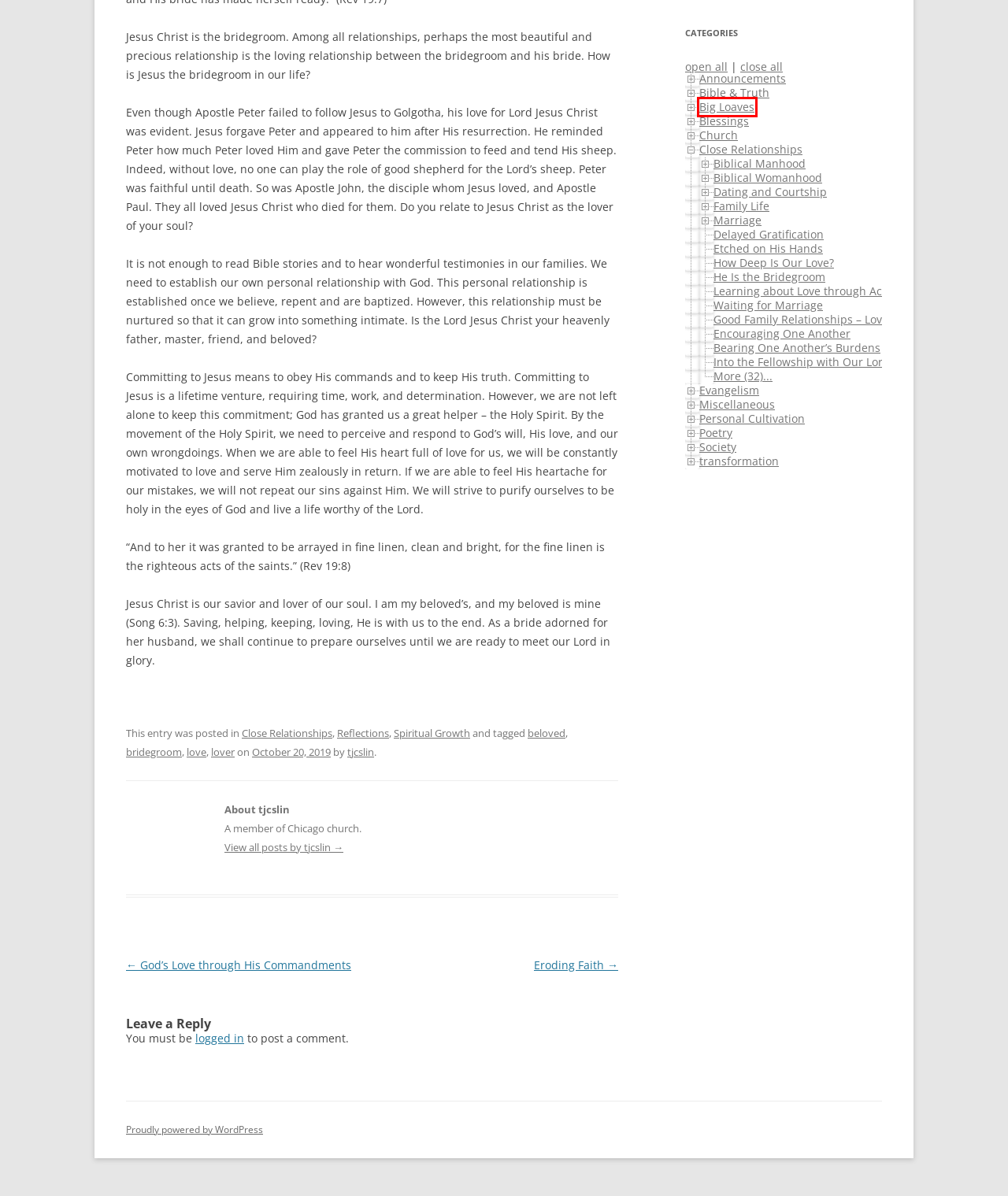Analyze the screenshot of a webpage featuring a red rectangle around an element. Pick the description that best fits the new webpage after interacting with the element inside the red bounding box. Here are the candidates:
A. Eroding Faith | Five Loaves and Two Fish
B. Bible & Truth | Five Loaves and Two Fish
C. Big Loaves | Five Loaves and Two Fish
D. Dating and Courtship | Five Loaves and Two Fish
E. love | Five Loaves and Two Fish
F. Biblical Manhood | Five Loaves and Two Fish
G. Evangelism | Five Loaves and Two Fish
H. Delayed Gratification | Five Loaves and Two Fish

C